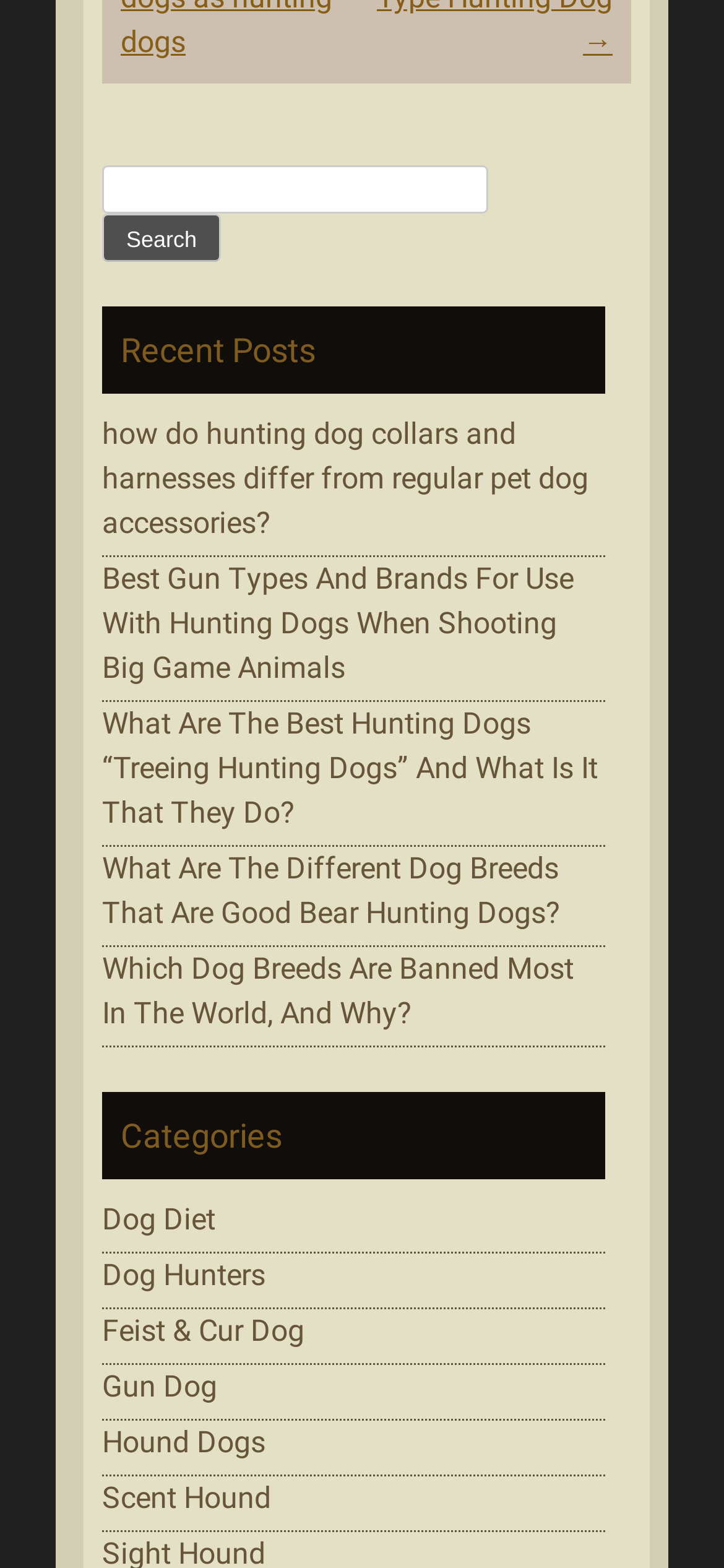Can you provide the bounding box coordinates for the element that should be clicked to implement the instruction: "Explore the 'Dog Diet' category"?

[0.141, 0.766, 0.297, 0.789]